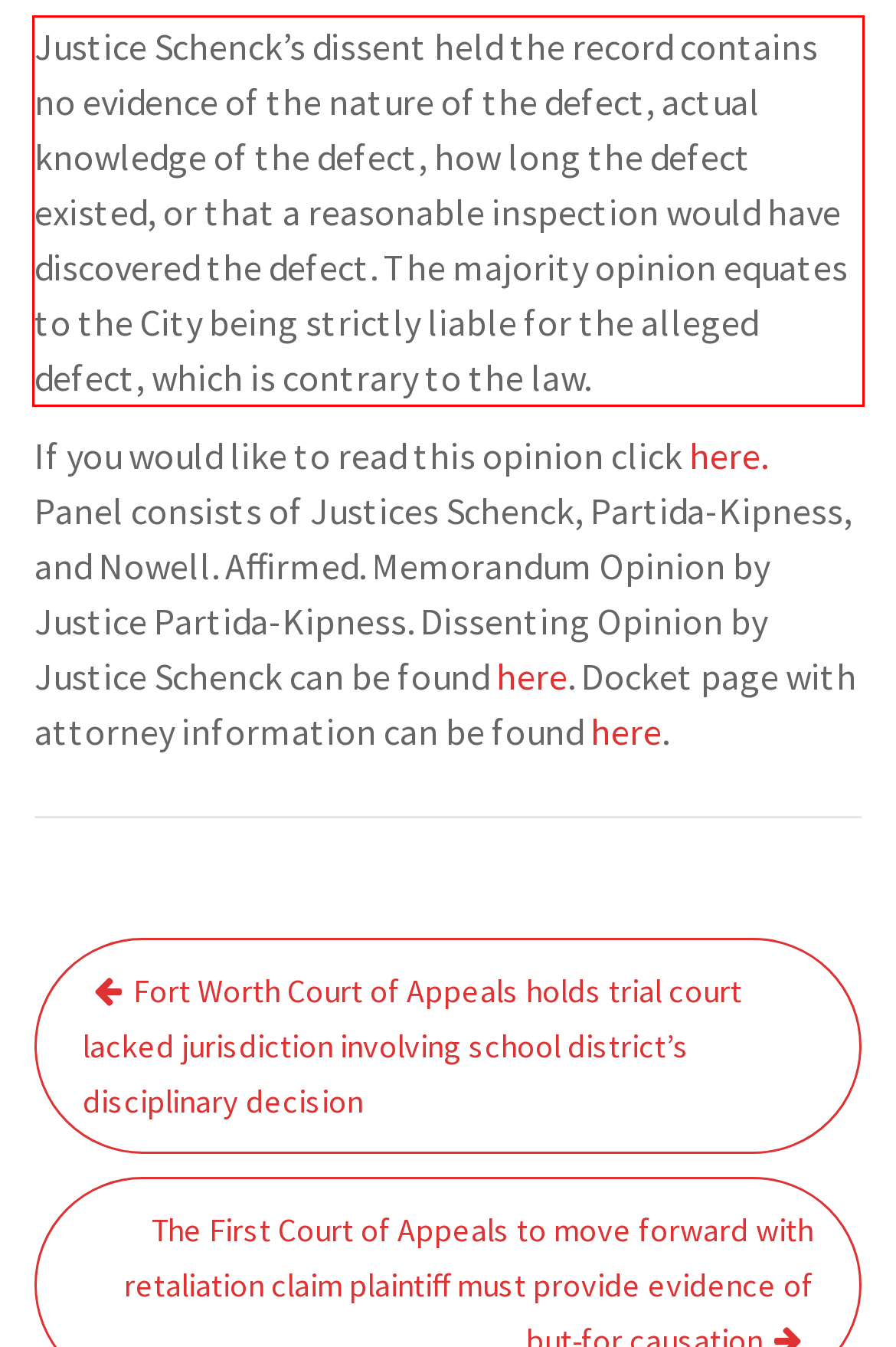Please look at the screenshot provided and find the red bounding box. Extract the text content contained within this bounding box.

Justice Schenck’s dissent held the record contains no evidence of the nature of the defect, actual knowledge of the defect, how long the defect existed, or that a reasonable inspection would have discovered the defect. The majority opinion equates to the City being strictly liable for the alleged defect, which is contrary to the law.